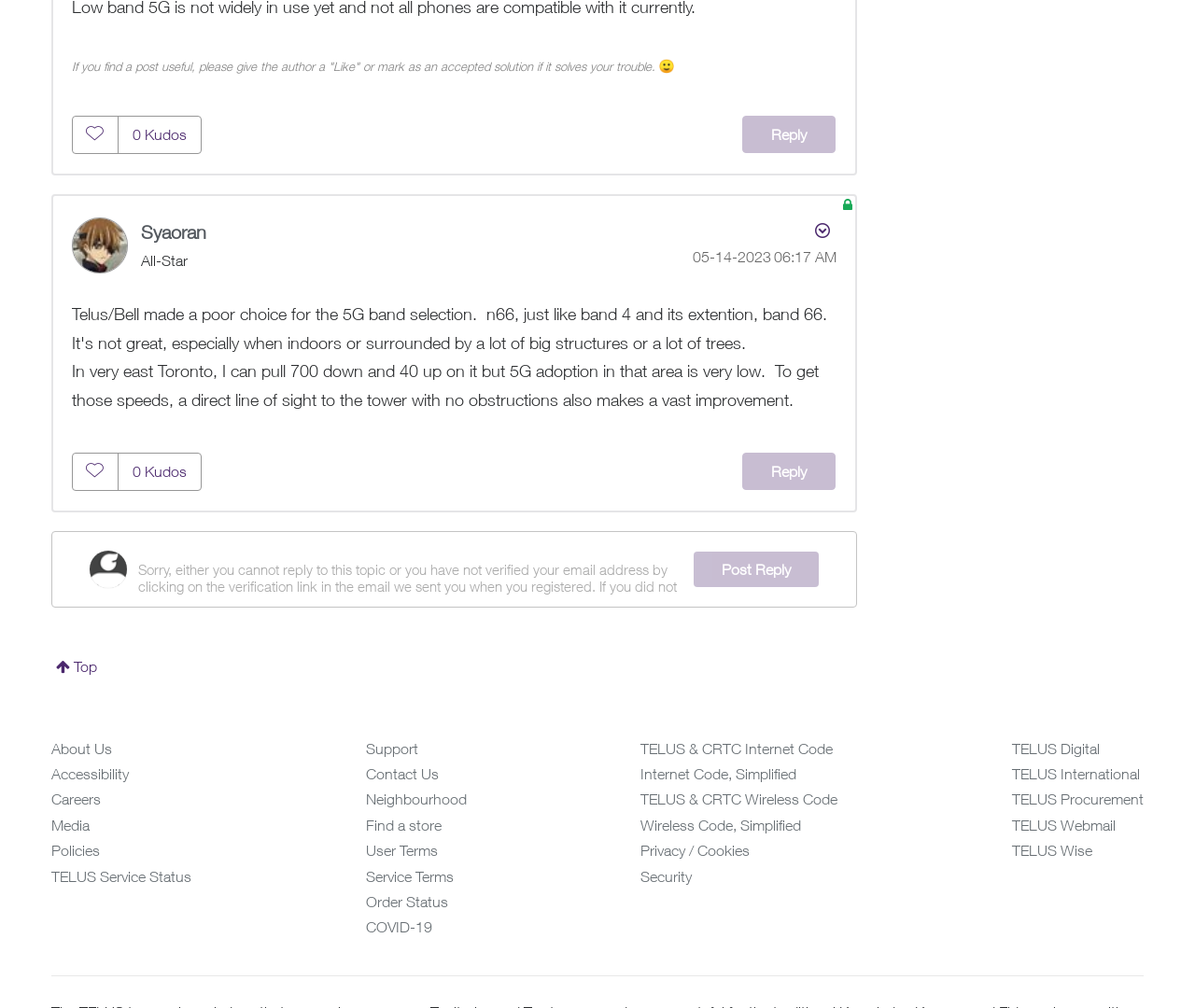Highlight the bounding box coordinates of the region I should click on to meet the following instruction: "Reply to comment".

[0.621, 0.115, 0.7, 0.152]